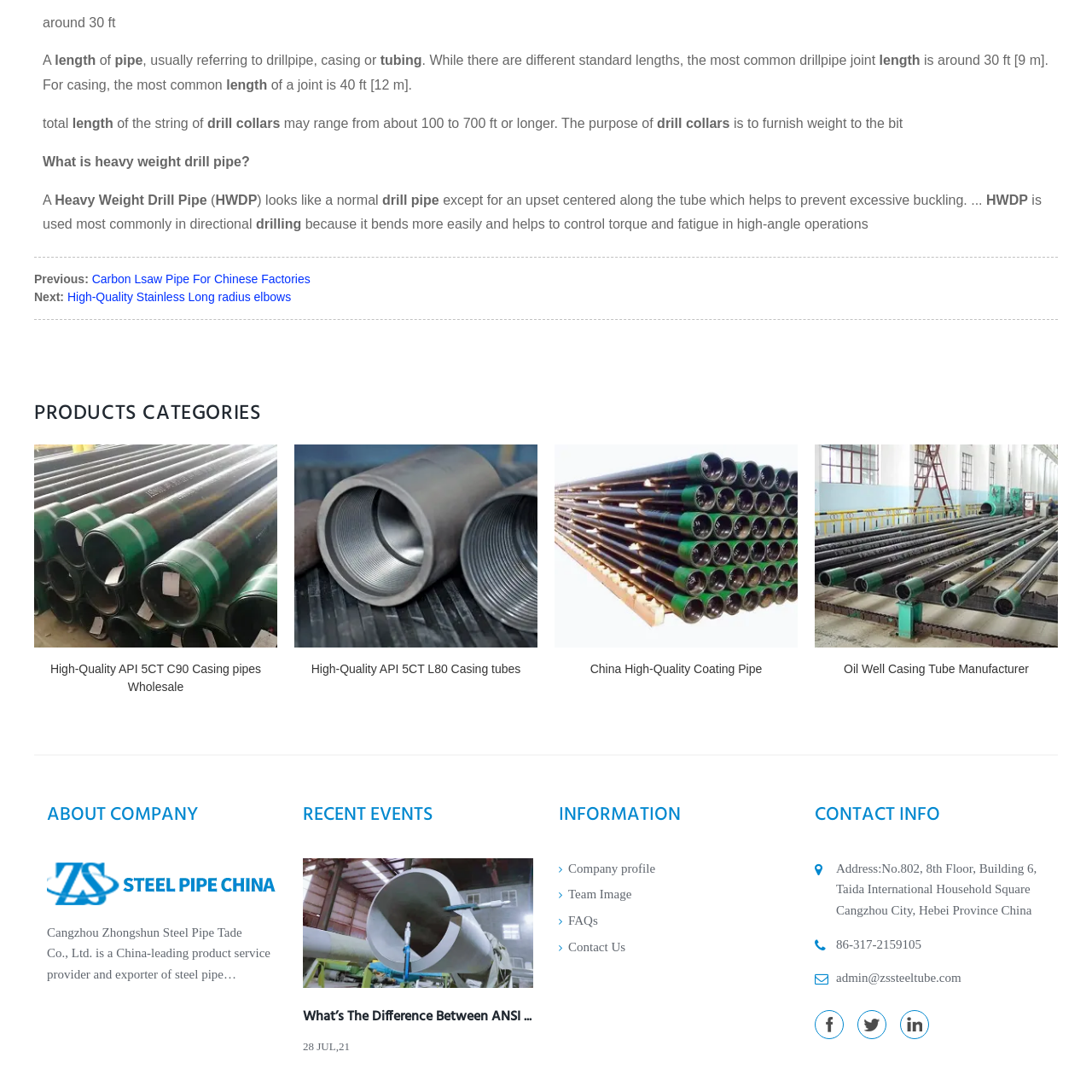Describe in detail the elements and actions shown in the image within the red-bordered area.

This image showcases high-quality API 5CT C90 casing pipes, highlighting their robust design and essential application in the oil and gas industry. Casing pipes are crucial for maintaining well integrity and supporting production operations. The featured pipes are known for their strength and reliability, making them suitable for various drilling environments. The display emphasizes the importance of utilizing high-standard materials to ensure safety and efficiency in drilling procedures. This product is part of the offerings from Cangzhou Zhongshun Steel Pipe Trade Co., Ltd., a leader in steel pipe services and exports.